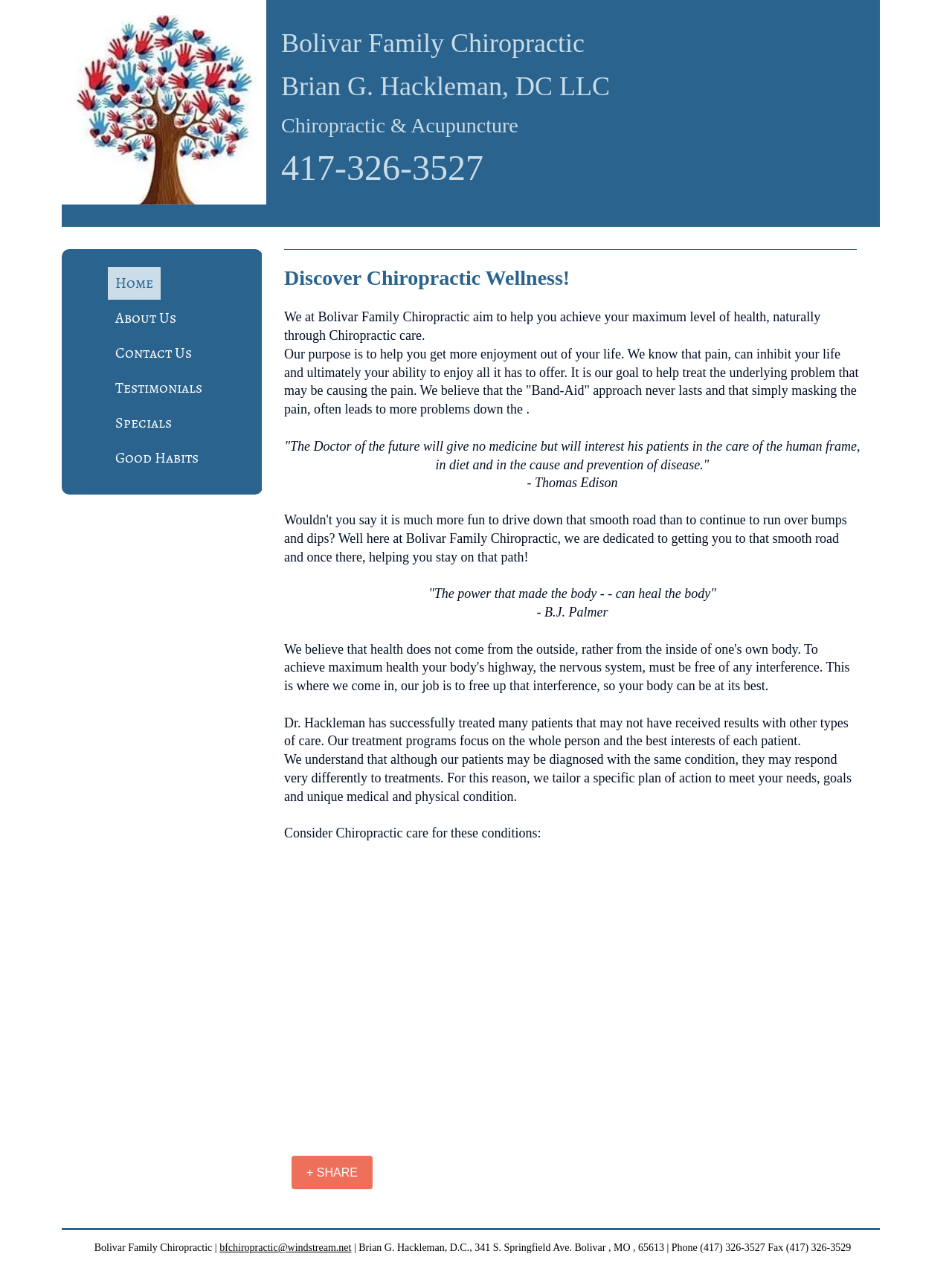Using the provided description: "Home", find the bounding box coordinates of the corresponding UI element. The output should be four float numbers between 0 and 1, in the format [left, top, right, bottom].

[0.113, 0.21, 0.169, 0.235]